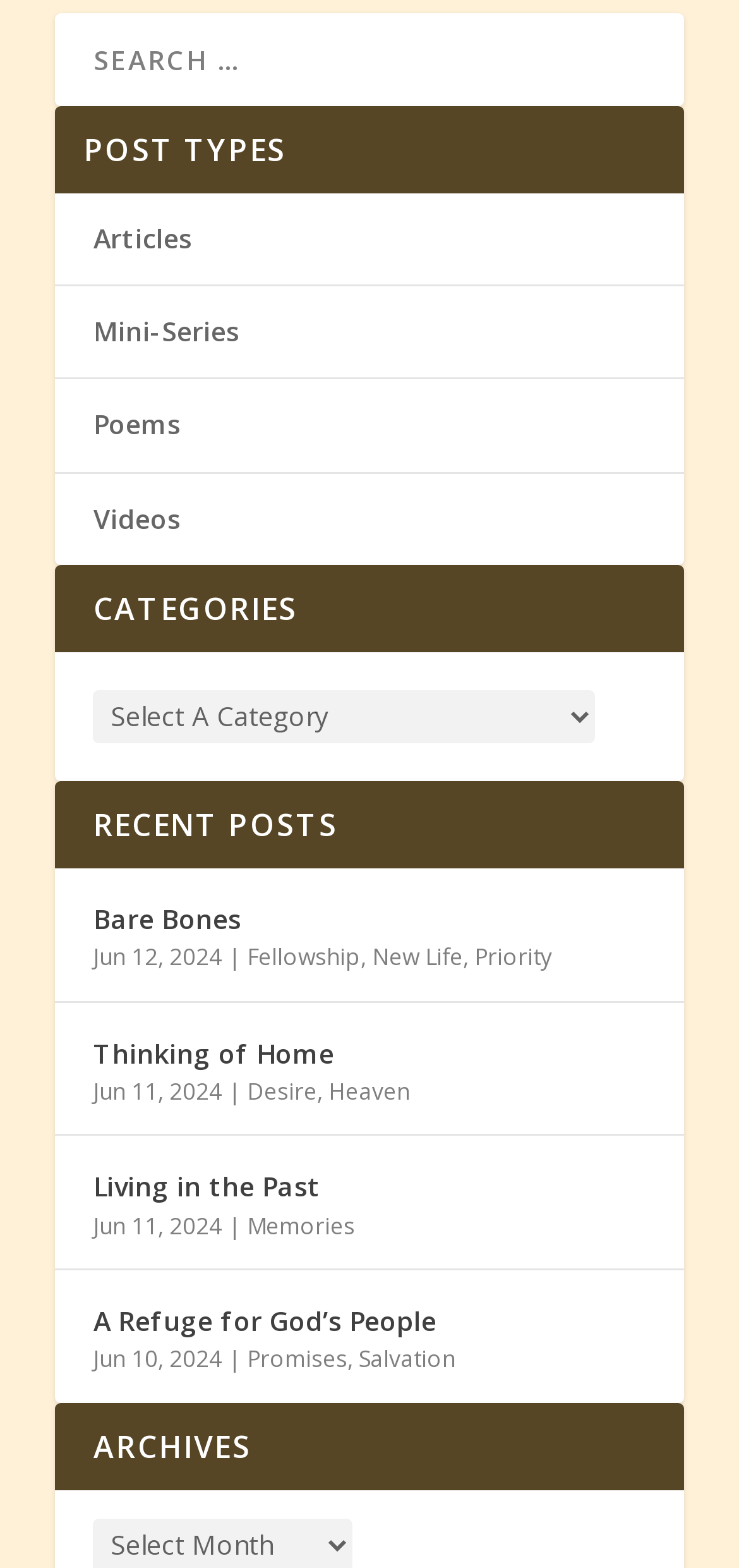What are the post types available on this website?
Please use the visual content to give a single word or phrase answer.

Articles, Mini-Series, Poems, Videos